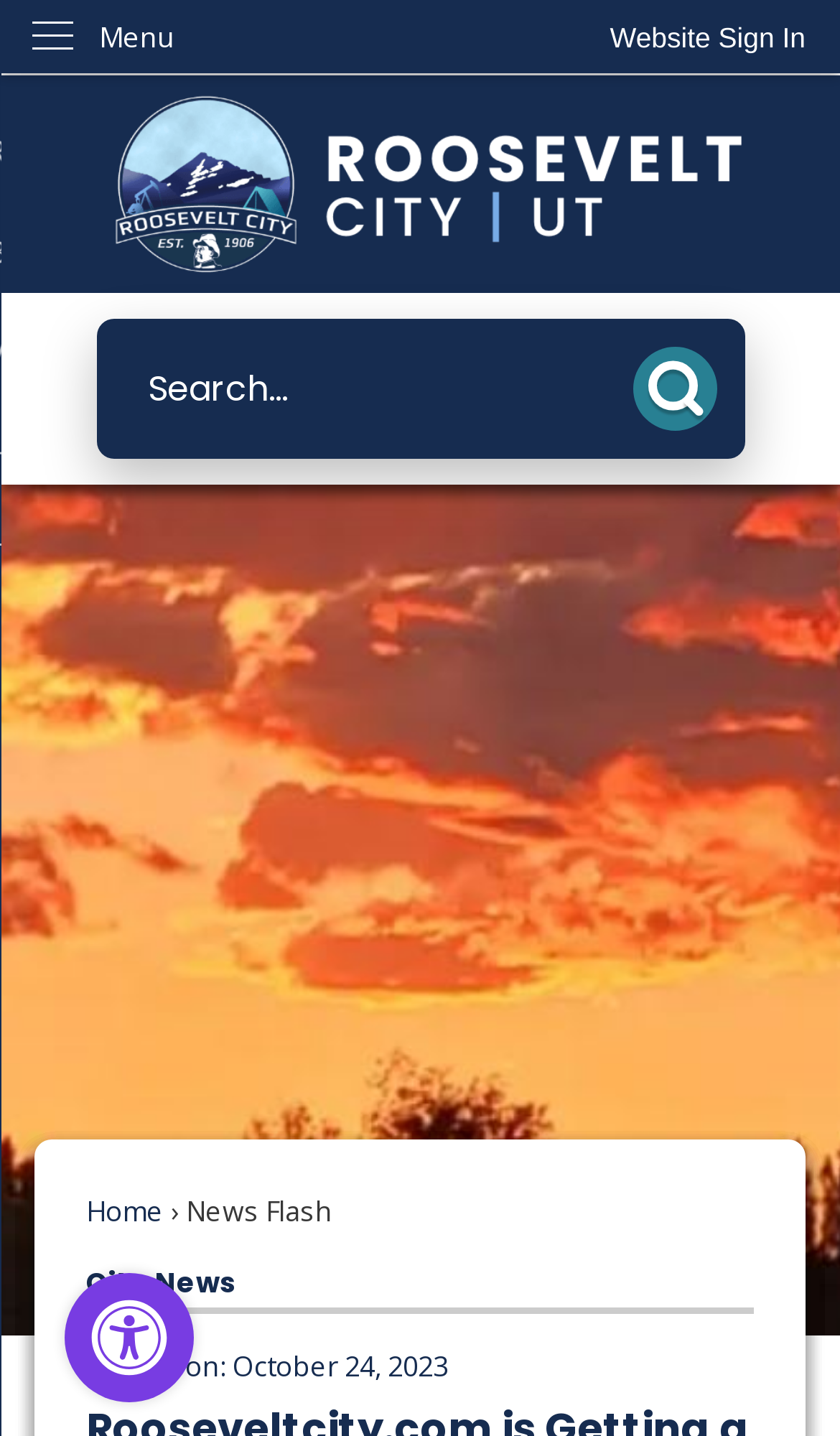Give a one-word or short phrase answer to this question: 
How many search buttons are there?

1